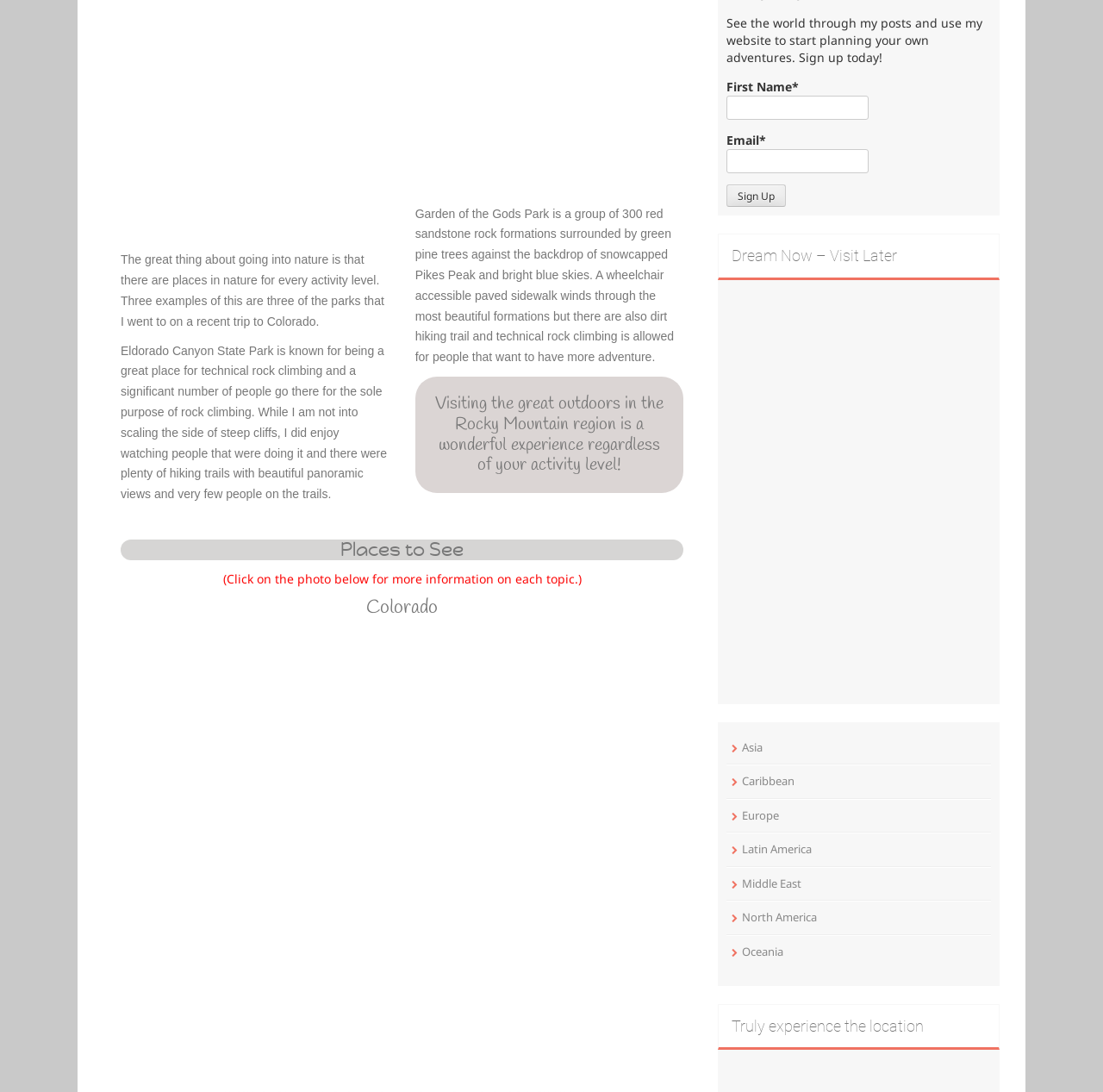Answer the question using only one word or a concise phrase: What is the purpose of the paved sidewalk in Garden of the Gods Park?

Wheelchair accessibility